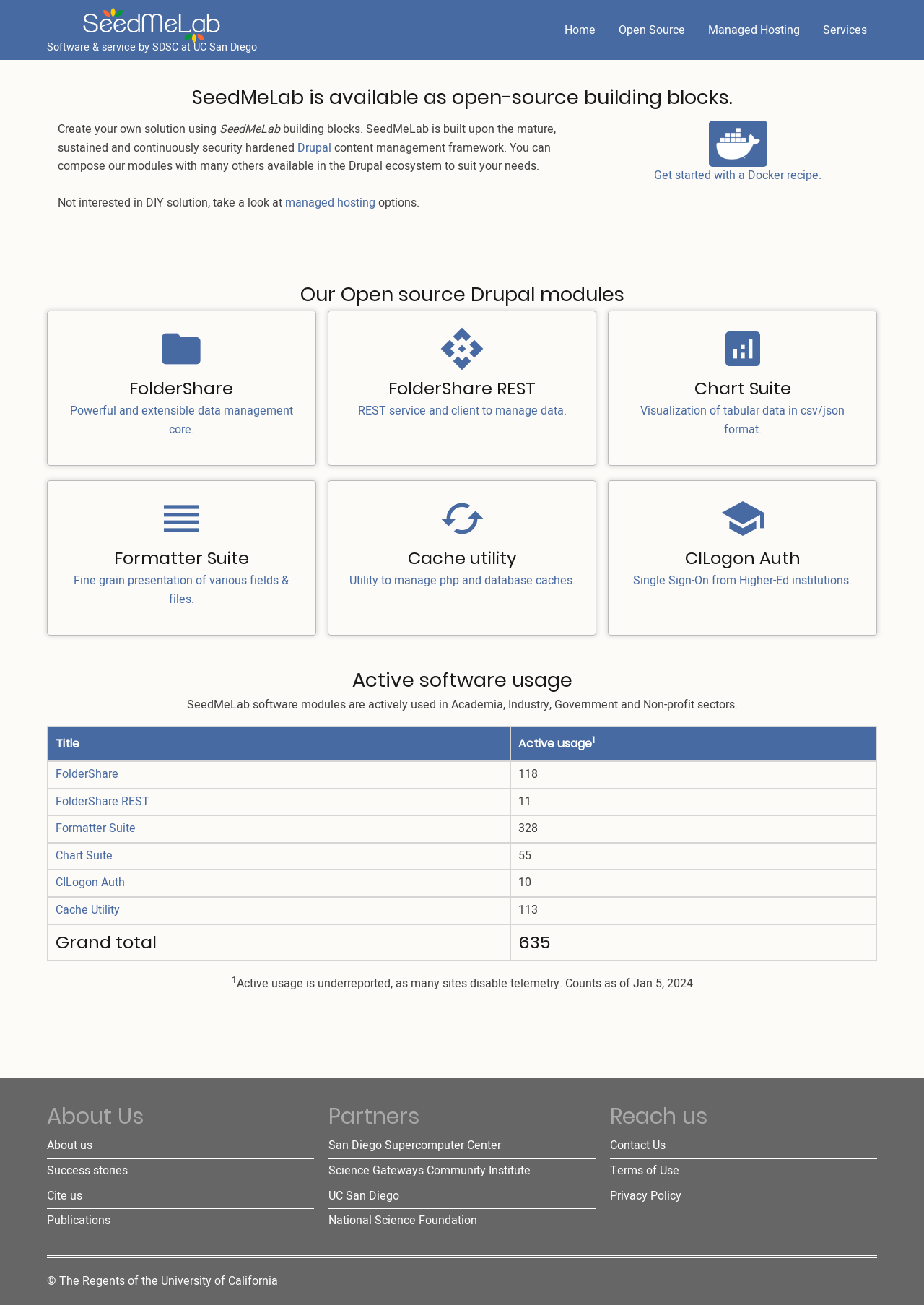Offer a detailed explanation of the webpage layout and contents.

The webpage is about the Open Source Community of SeedMeLab, a data management system. At the top, there is a link to skip to the main content. Below that, there is a navigation menu with links to the home page, open source, managed hosting, and services. 

To the left of the navigation menu, there is a section with the title "Software & service by SDSC at UC San Diego". Below this section, there is a main content area that takes up most of the page. 

In the main content area, there is an article with a heading that reads "SeedMeLab is available as open-source building blocks." The article explains that SeedMeLab is built upon the Drupal content management framework and that users can compose modules with others available in the Drupal ecosystem to suit their needs. There is also a link to managed hosting options for those not interested in a DIY solution.

Below the article, there is a section with the title "Our Open source Drupal modules". This section lists several modules, including FolderShare, FolderShare REST, Chart Suite, Formatter Suite, Cache utility, and CILogon Auth, each with a brief description and a link to learn more.

Further down, there is a section with the title "Active software usage". This section displays a table with information about the active usage of SeedMeLab software modules in various sectors, including academia, industry, government, and non-profit. The table lists the title of each module, along with the number of active users.

At the bottom of the page, there is a navigation menu with links to about us, success stories, and cite us.